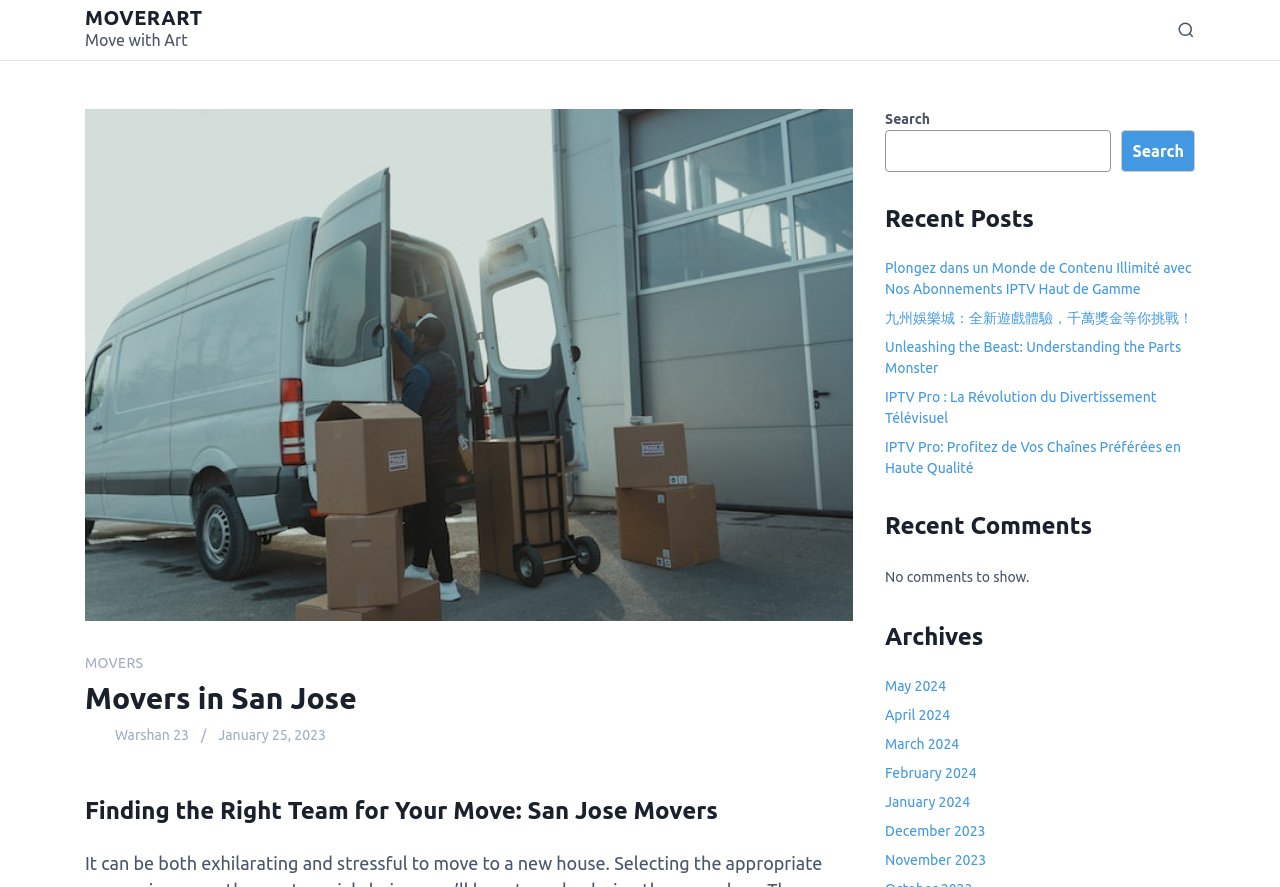How many months are listed in the archives section?
Answer the question with a single word or phrase by looking at the picture.

6